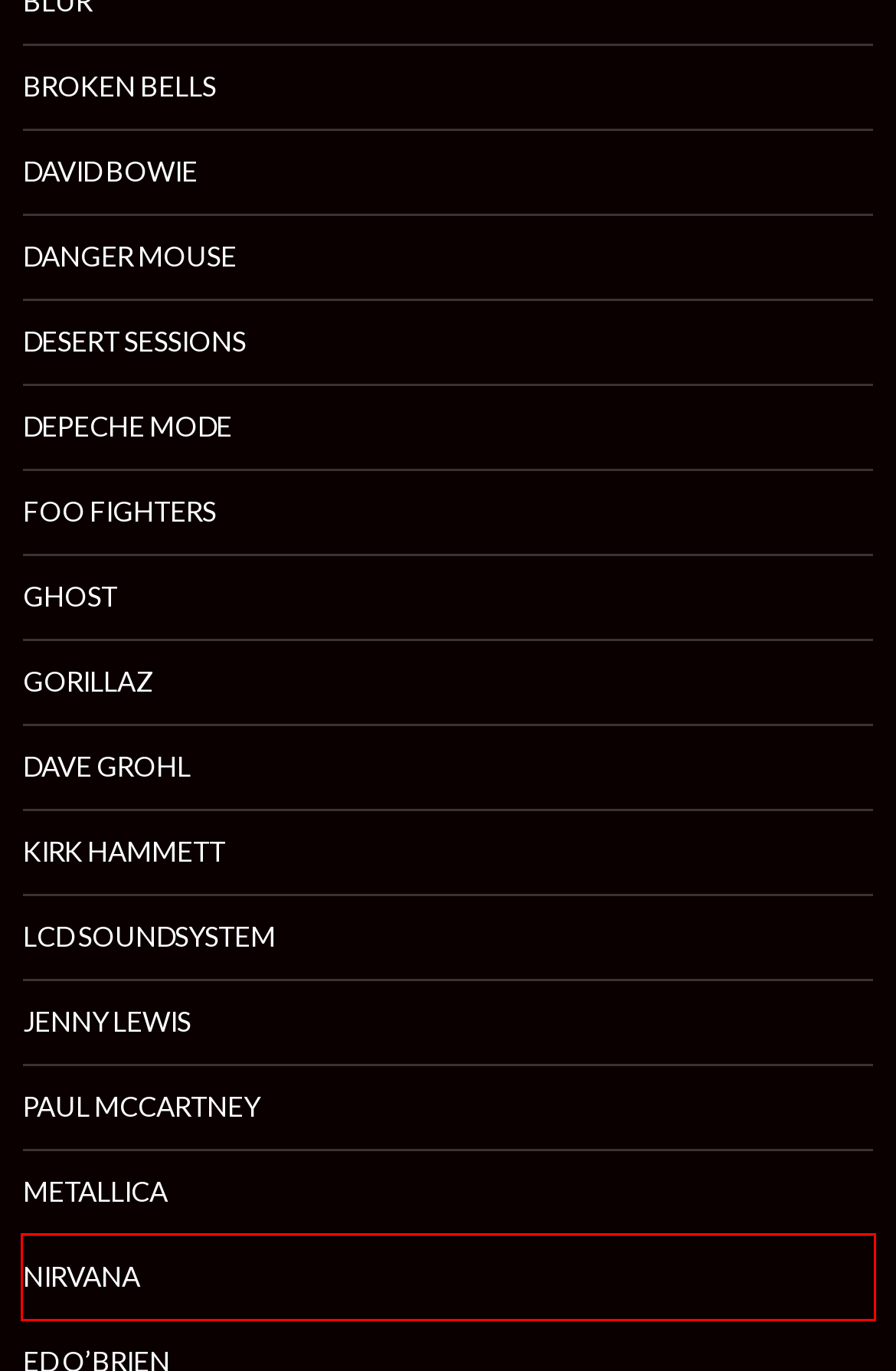Given a webpage screenshot with a UI element marked by a red bounding box, choose the description that best corresponds to the new webpage that will appear after clicking the element. The candidates are:
A. METALLICA | Nasty Little Man
B. LCD SOUNDSYSTEM | Nasty Little Man
C. DAVE GROHL | Nasty Little Man
D. BROKEN BELLS | Nasty Little Man
E. DANGER MOUSE | Nasty Little Man
F. DAVID BOWIE | Nasty Little Man
G. NIRVANA | Nasty Little Man
H. GHOST | Nasty Little Man

G